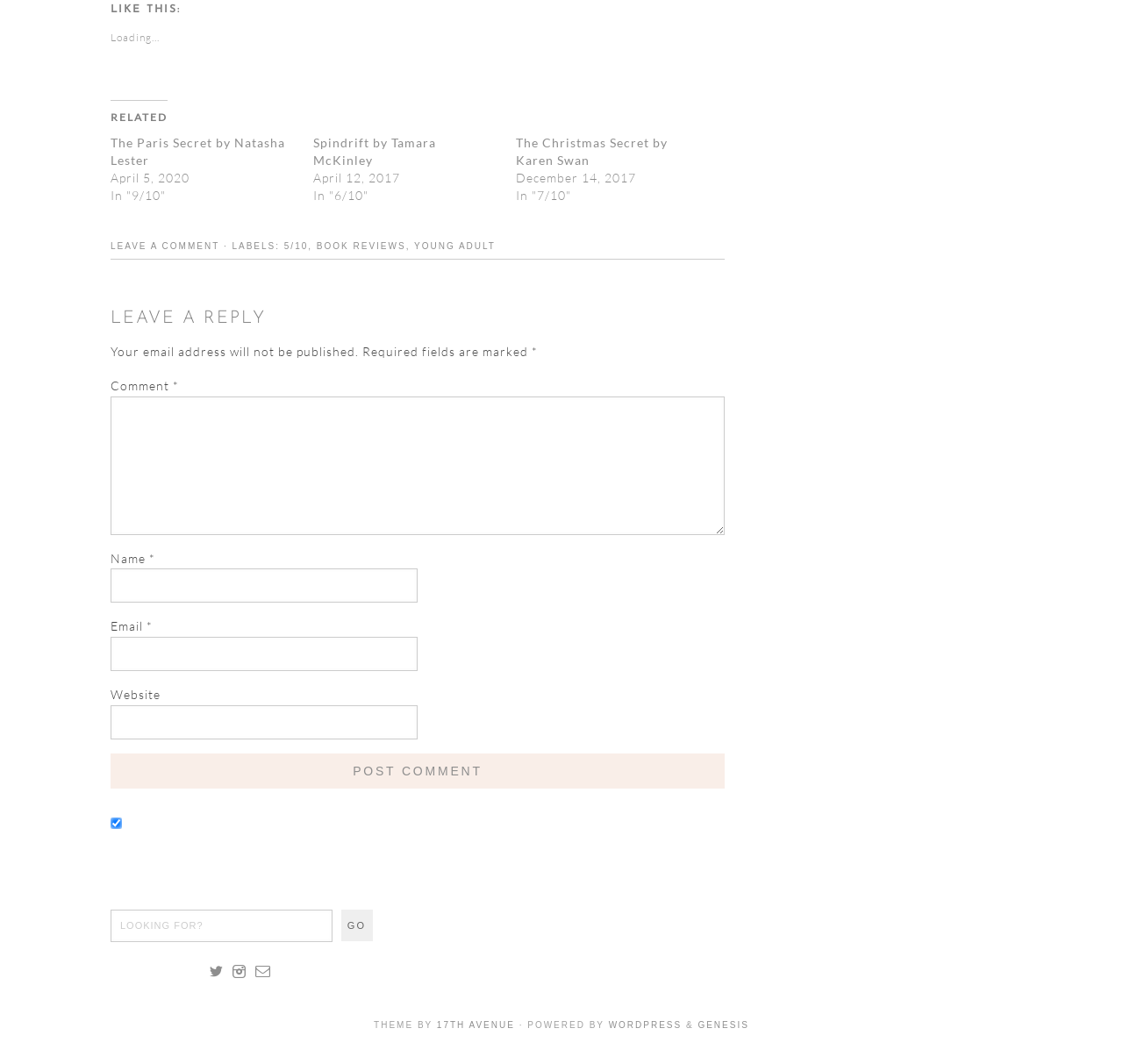Please identify the bounding box coordinates for the region that you need to click to follow this instruction: "Search for something".

[0.098, 0.855, 0.303, 0.885]